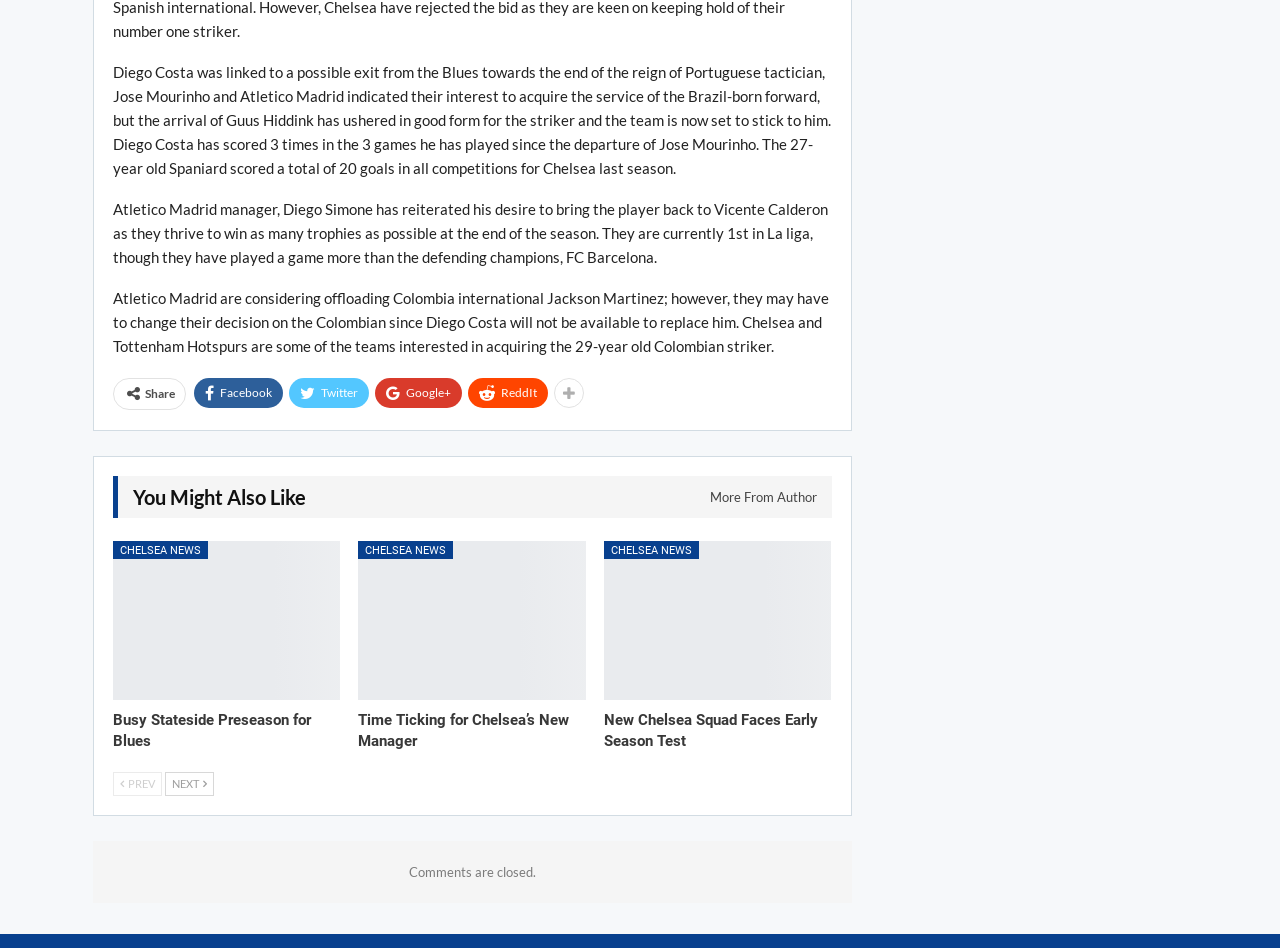From the webpage screenshot, identify the region described by Chelsea News. Provide the bounding box coordinates as (top-left x, top-left y, bottom-right x, bottom-right y), with each value being a floating point number between 0 and 1.

[0.28, 0.57, 0.354, 0.589]